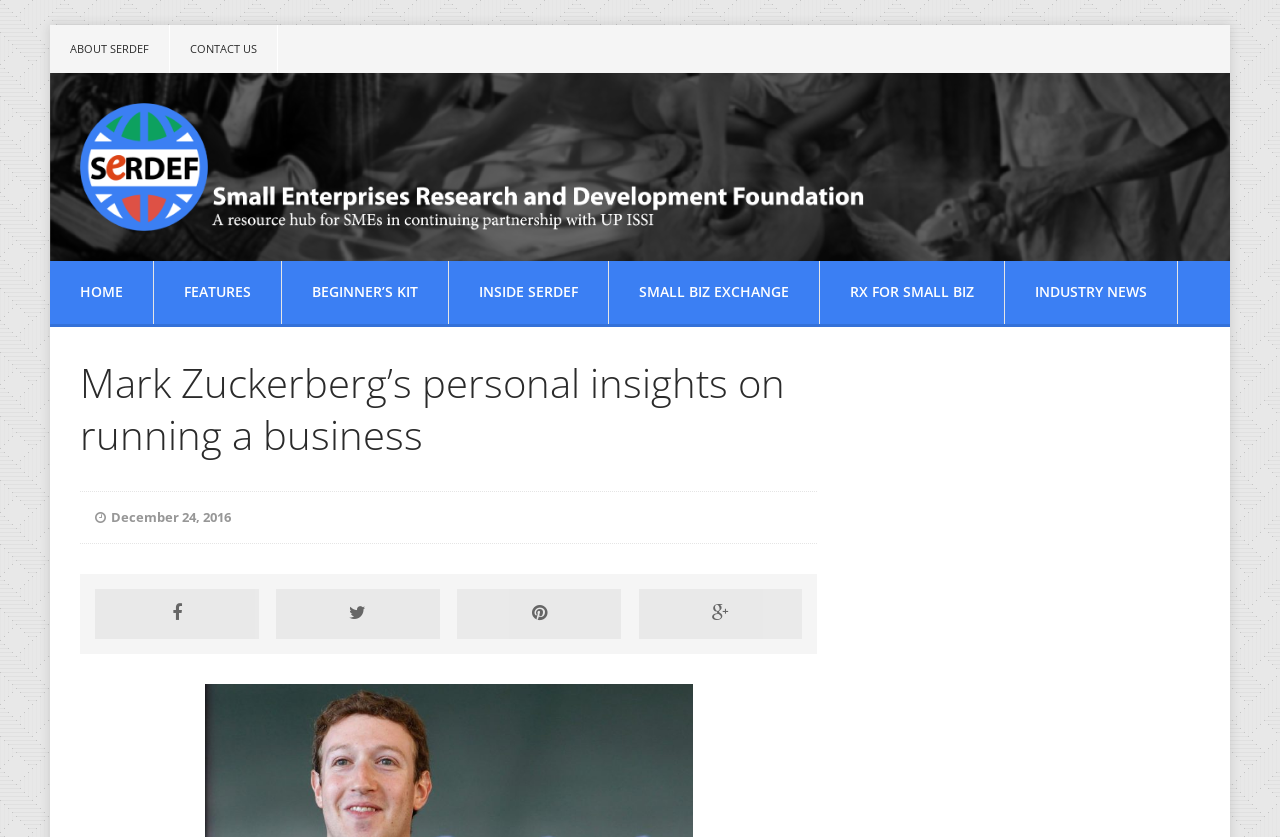Specify the bounding box coordinates for the region that must be clicked to perform the given instruction: "check beginner's kit".

[0.22, 0.312, 0.35, 0.387]